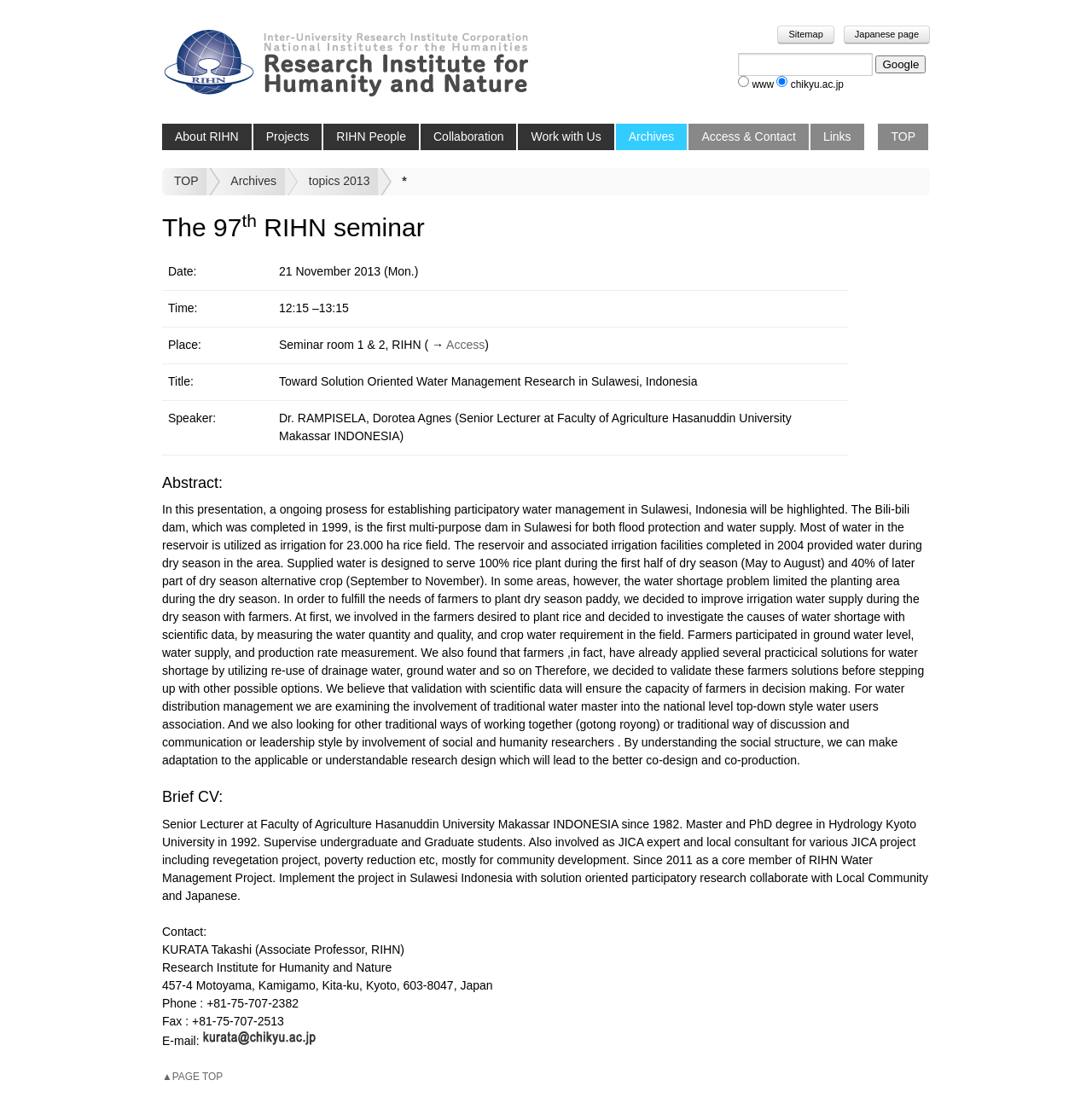Find and specify the bounding box coordinates that correspond to the clickable region for the instruction: "Search using Google".

[0.802, 0.05, 0.848, 0.066]